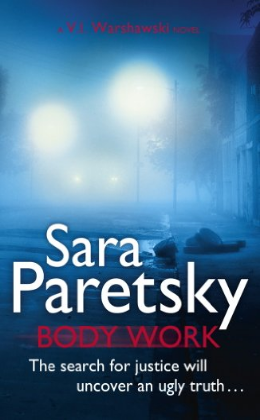Create an extensive caption that includes all significant details of the image.

The image features the book cover of "Body Work," a novel by Sara Paretsky. Prominently displayed is the title in bold, white letters at the center, contrasting against a moody, atmospheric background that portrays a foggy street scene illuminated by faint streetlights. The cover is artistically designed to evoke a sense of mystery and suspense, with the tagline below reading: "The search for justice will uncover an ugly truth..." Above the title, the author's name is elegantly presented. This novel is part of the V.I. Warshawski series, hinting at its connection to the strong female detective character that Paretsky has created.